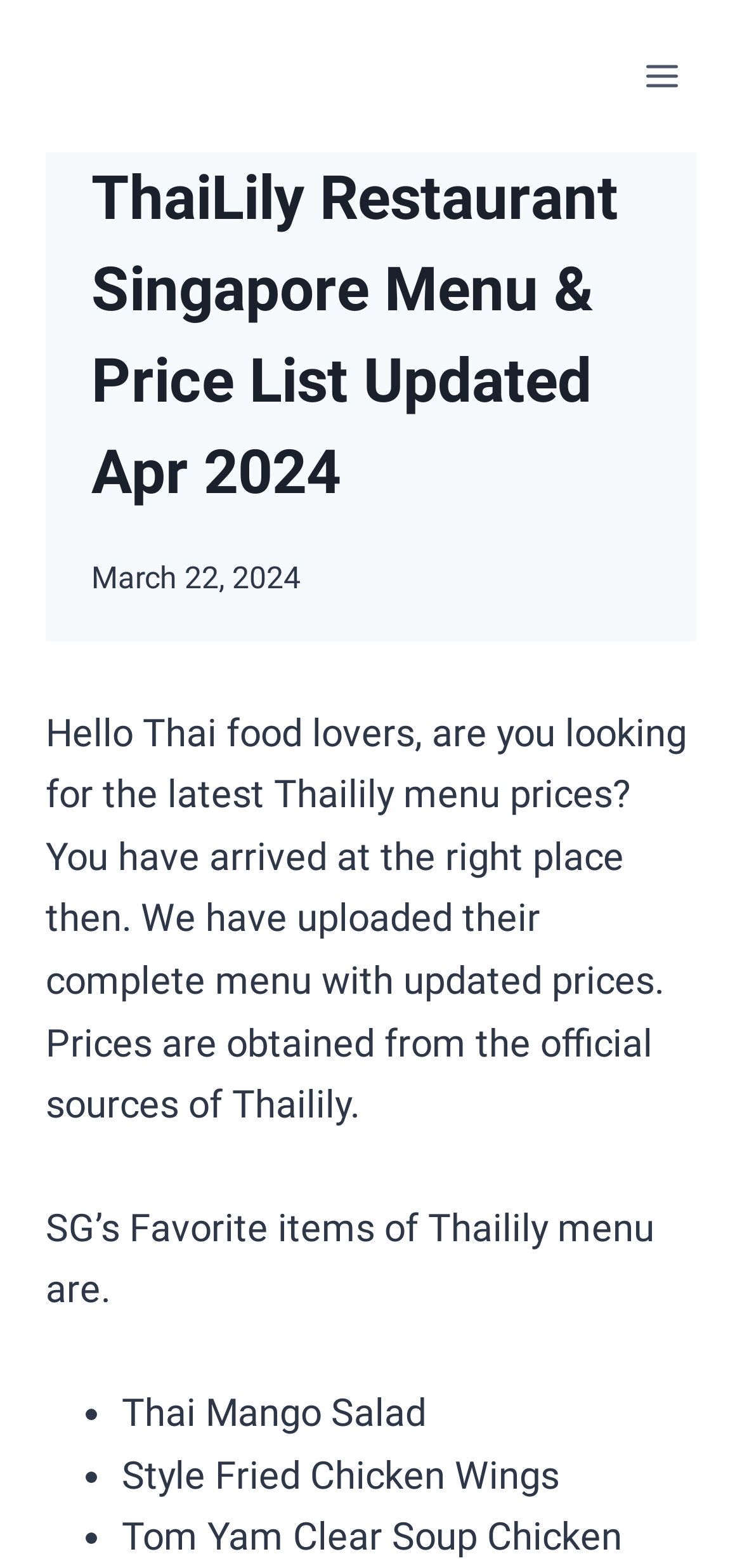Find and generate the main title of the webpage.

ThaiLily Restaurant Singapore Menu & Price List Updated Apr 2024